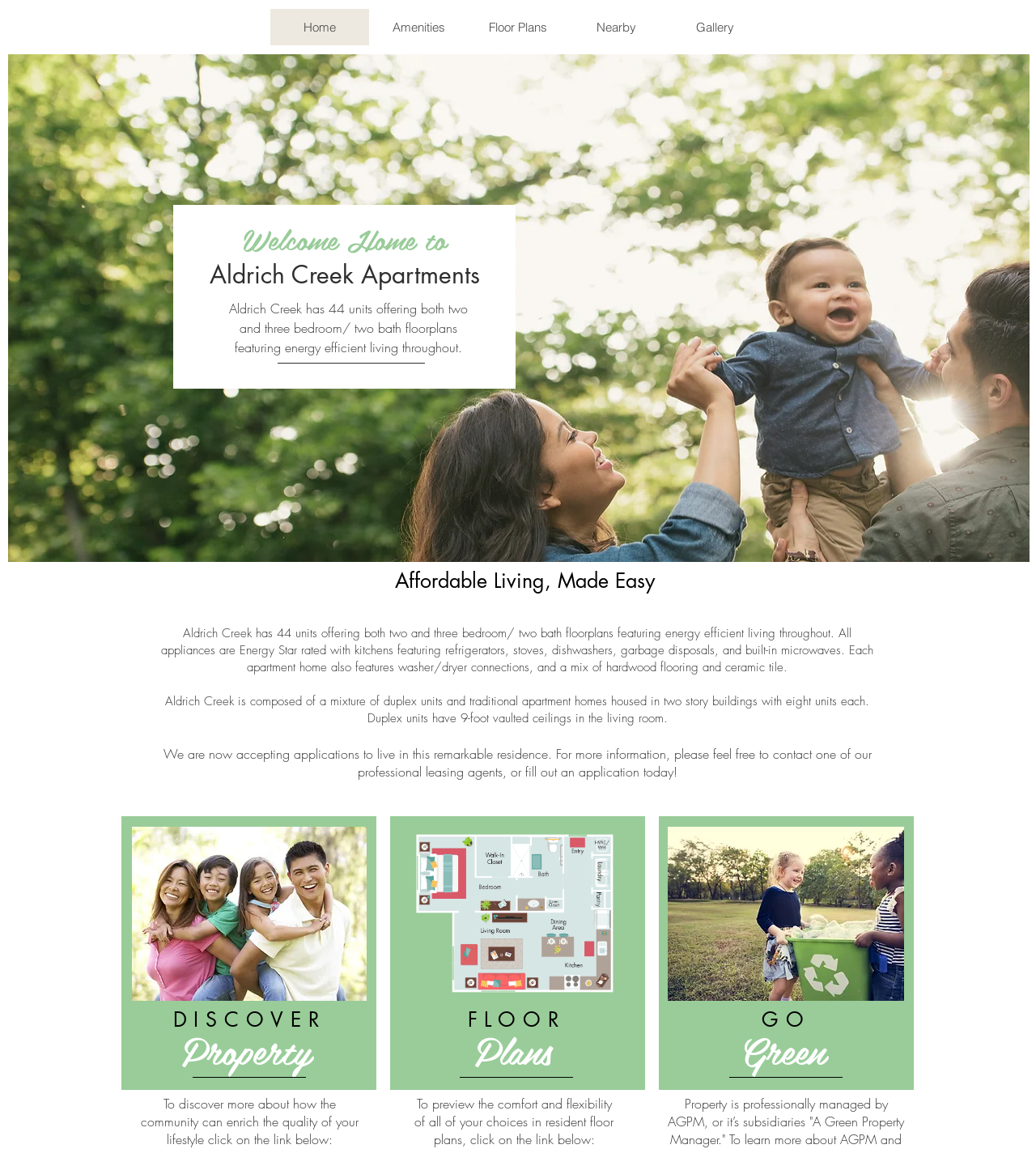Given the description "Nearby", determine the bounding box of the corresponding UI element.

[0.547, 0.008, 0.642, 0.039]